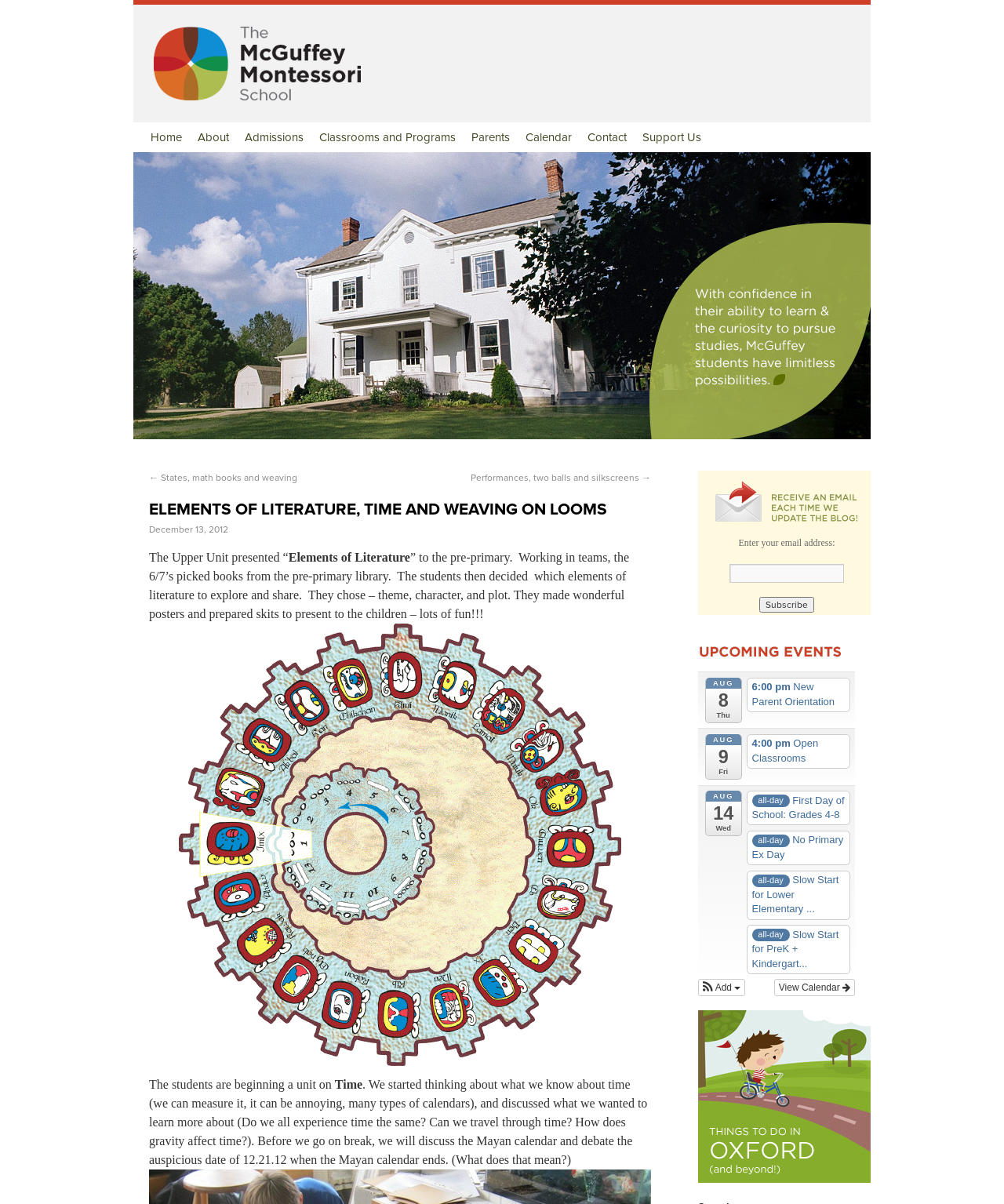Respond to the following query with just one word or a short phrase: 
How many links are there in the top navigation menu?

8